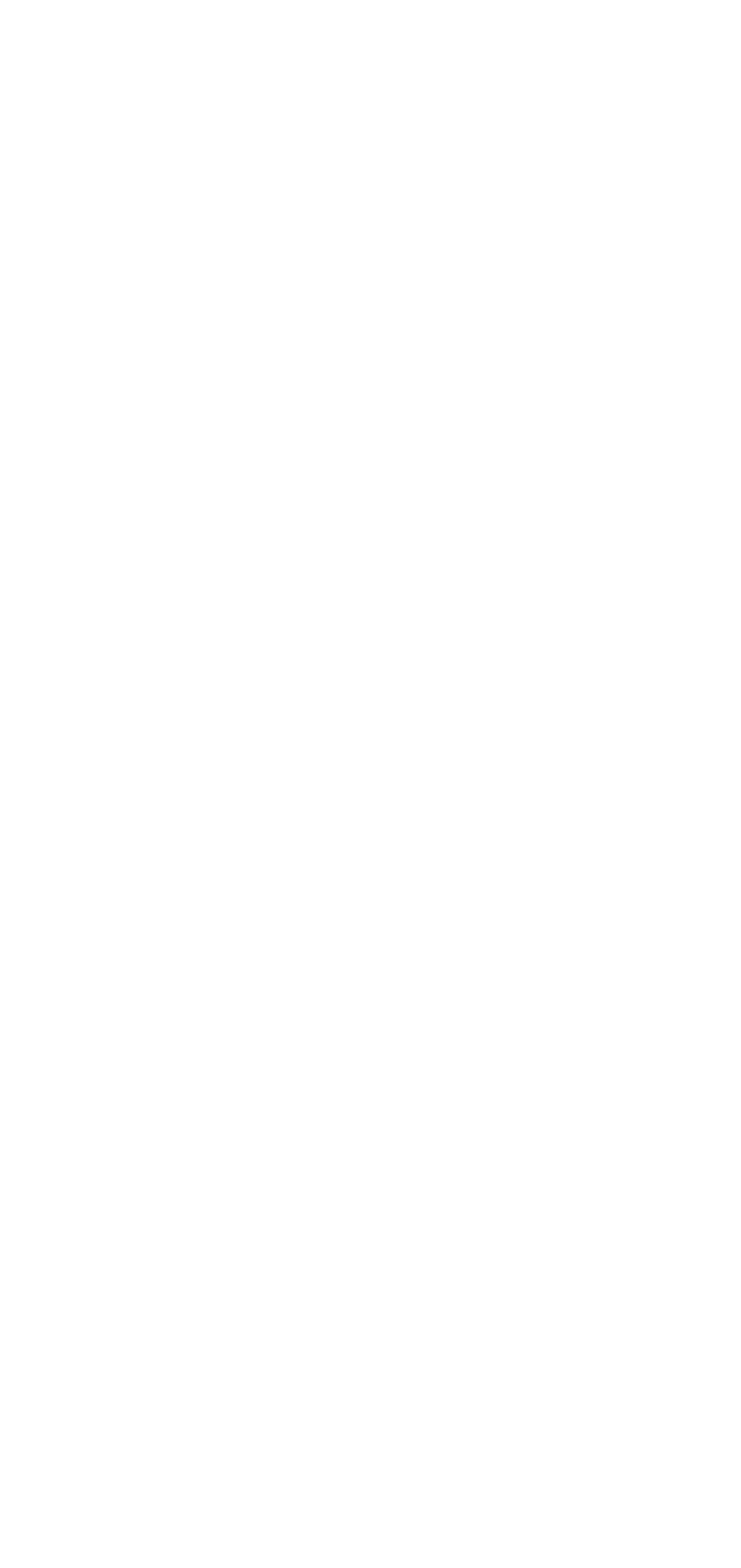Locate the bounding box of the UI element based on this description: "X/Twitter". Provide four float numbers between 0 and 1 as [left, top, right, bottom].

[0.613, 0.389, 0.767, 0.45]